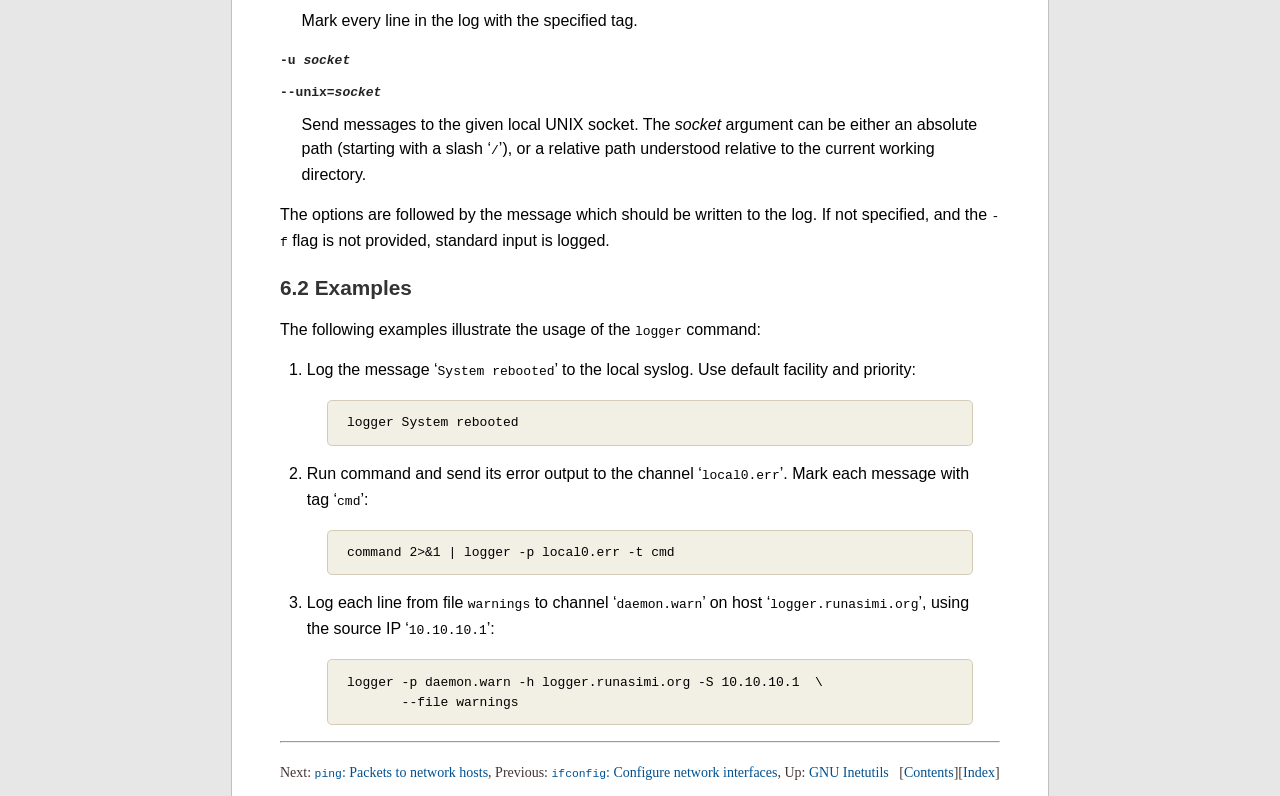Please respond to the question with a concise word or phrase:
How can the logger command be used to log messages to a local UNIX socket?

Using the --unix option